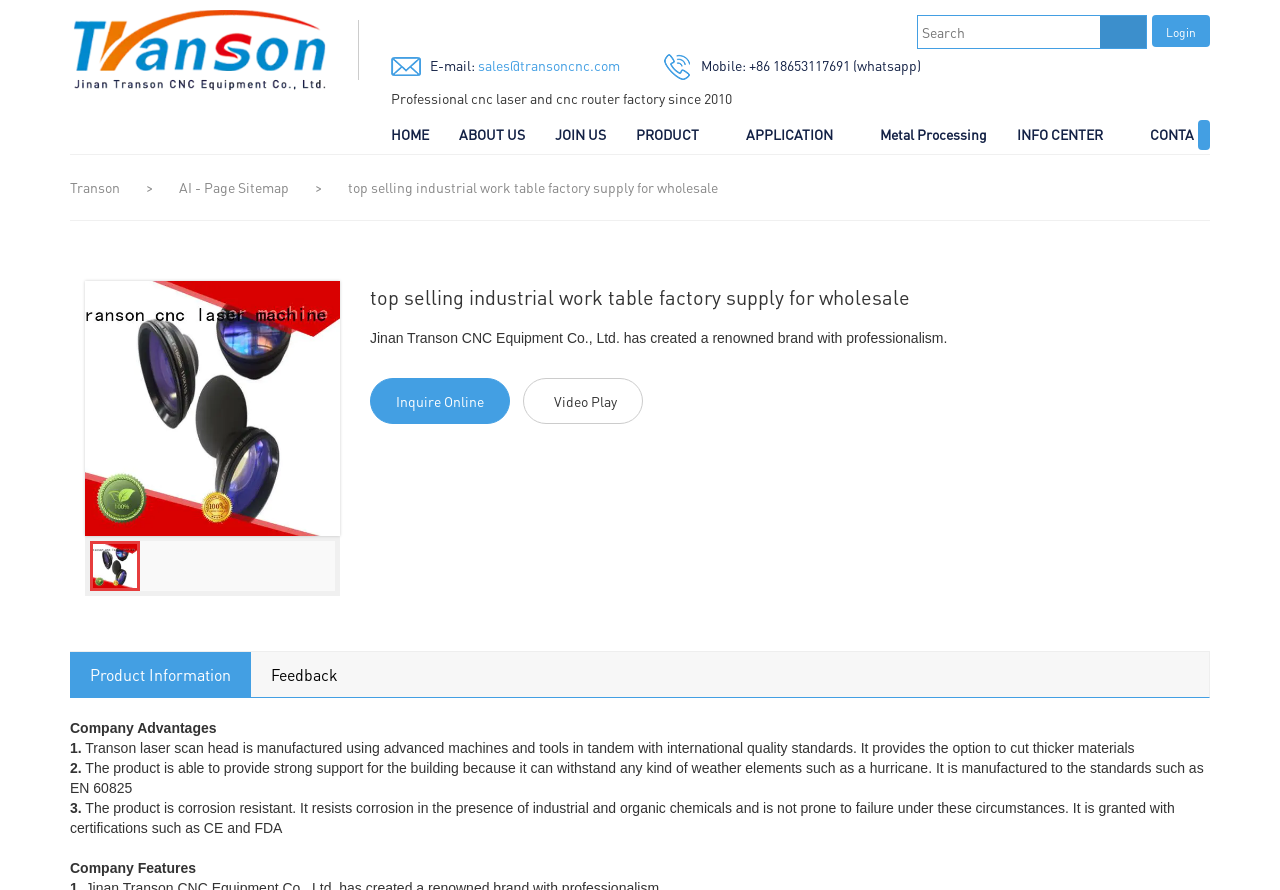Find the bounding box coordinates of the element you need to click on to perform this action: 'Play the video'. The coordinates should be represented by four float values between 0 and 1, in the format [left, top, right, bottom].

[0.409, 0.425, 0.502, 0.477]